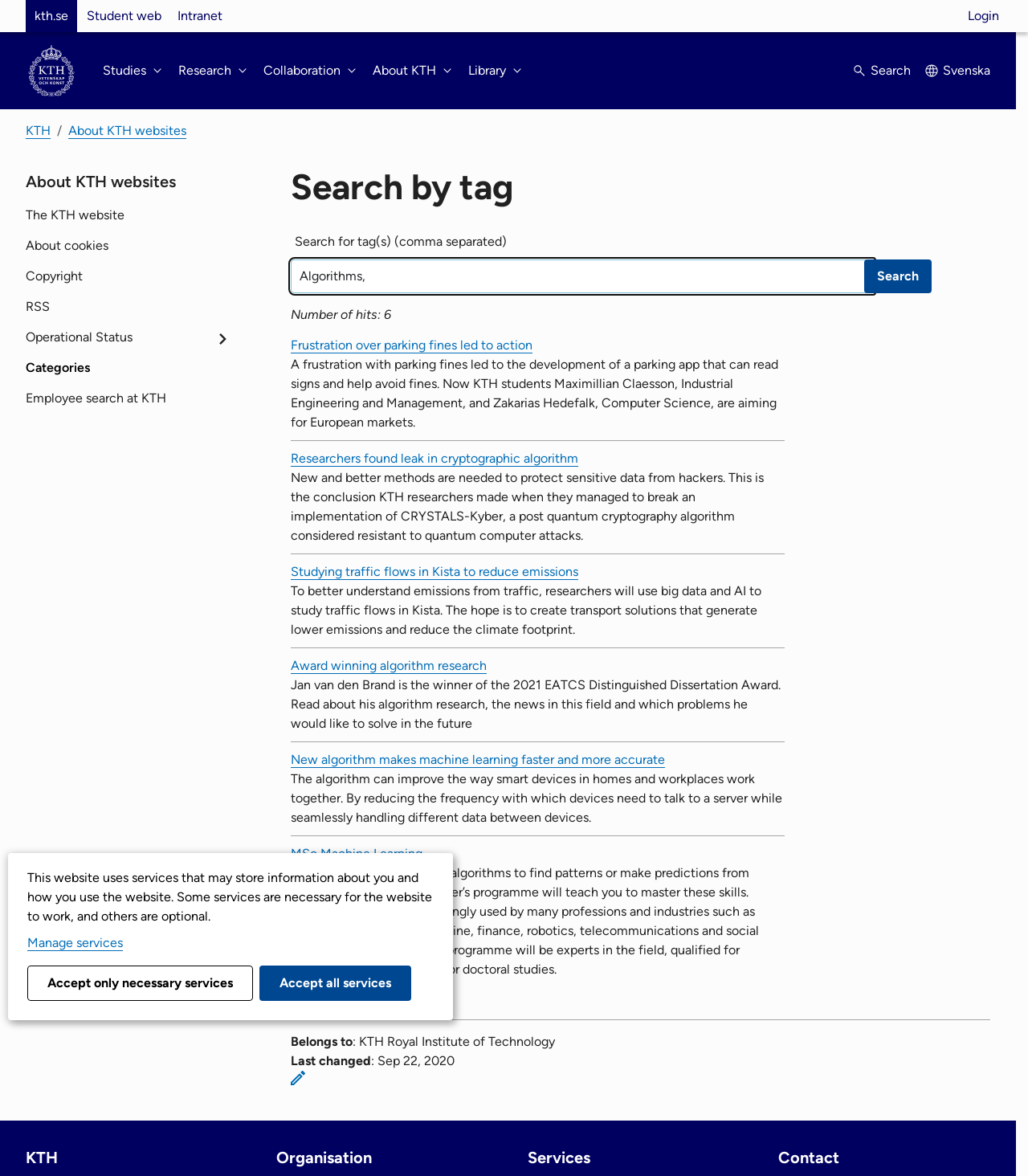Could you indicate the bounding box coordinates of the region to click in order to complete this instruction: "Learn about the KTH website".

[0.025, 0.17, 0.22, 0.196]